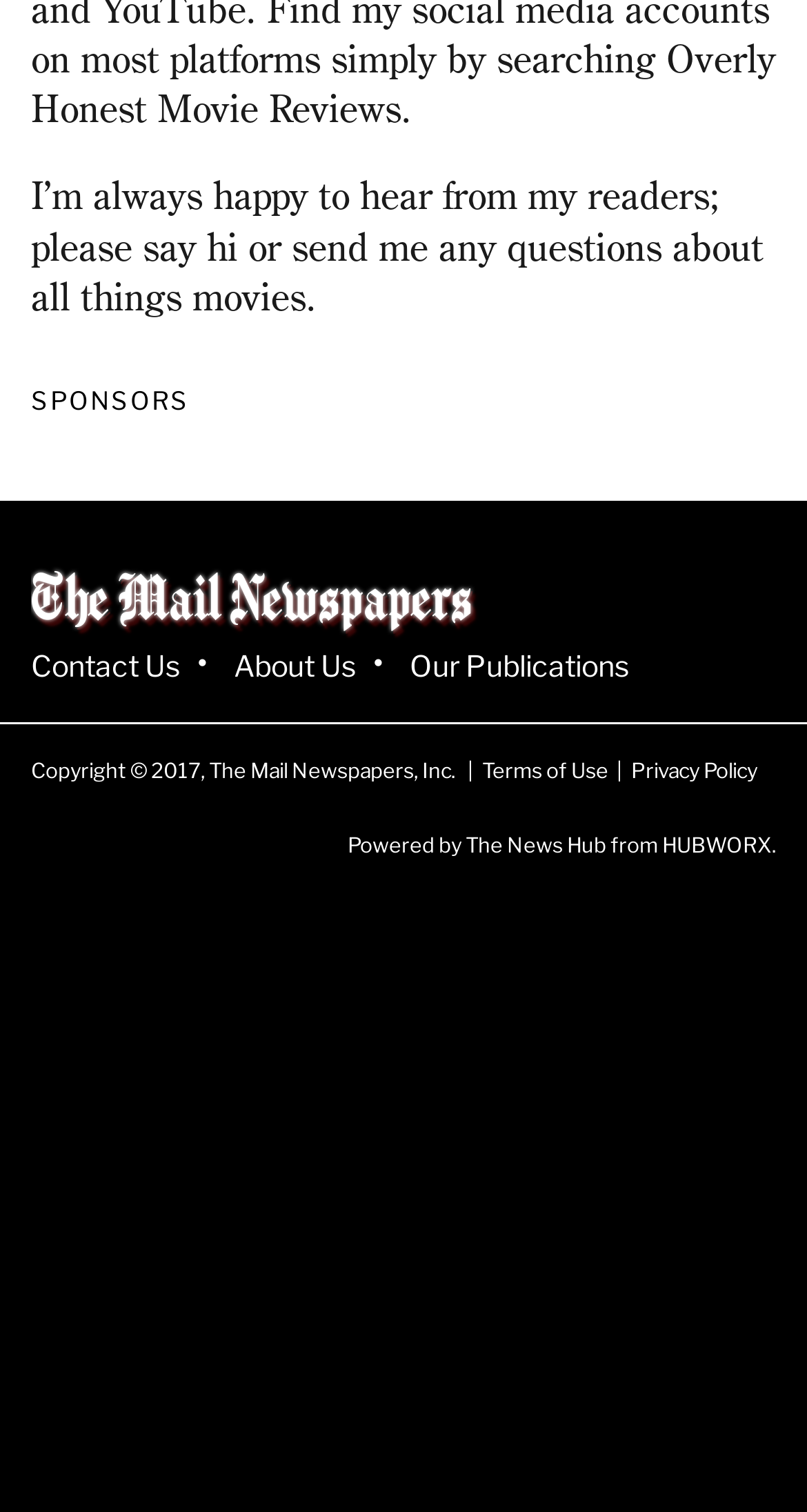Specify the bounding box coordinates of the area that needs to be clicked to achieve the following instruction: "Explore Our Publications".

[0.508, 0.428, 0.779, 0.451]